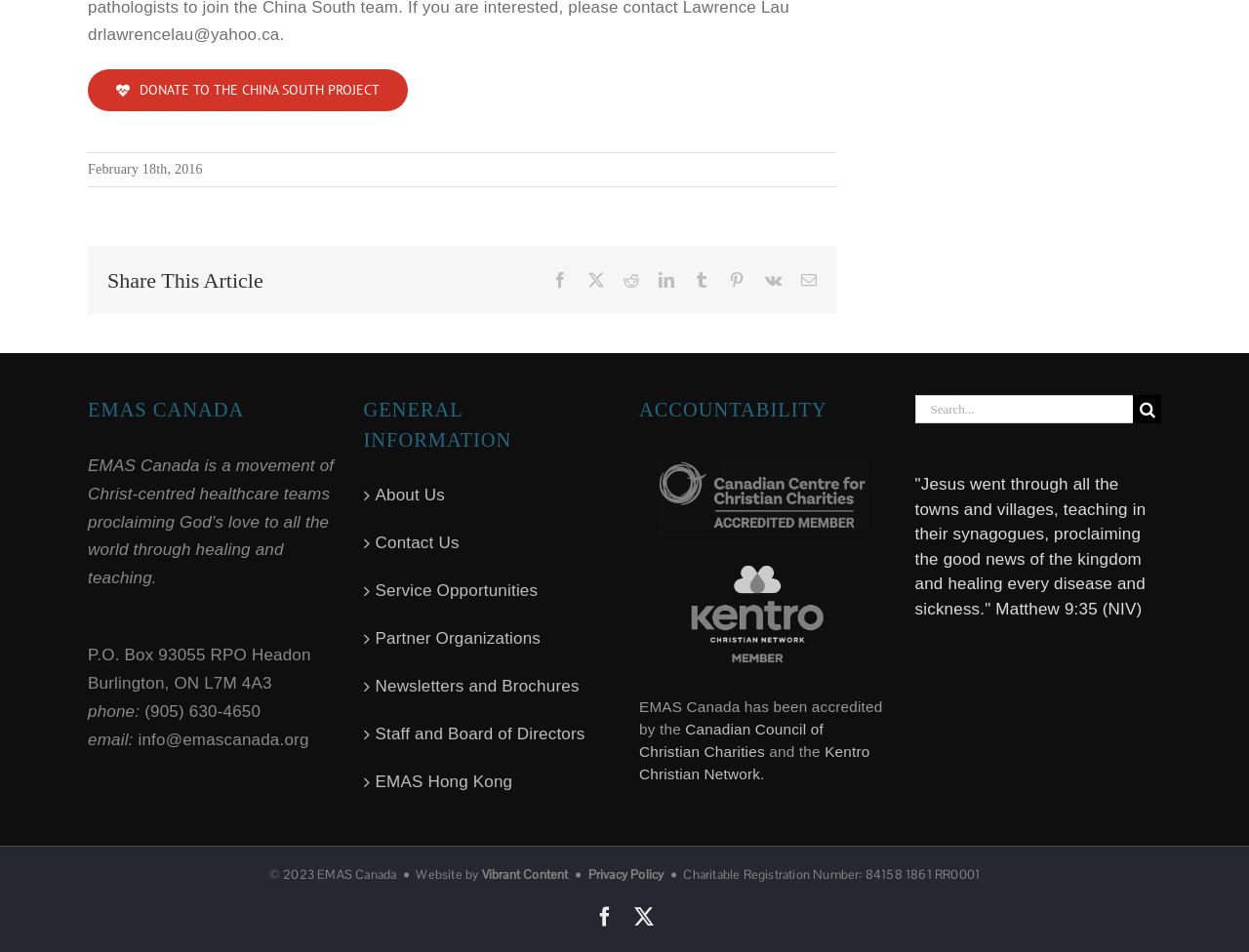Determine the bounding box coordinates of the clickable region to carry out the instruction: "Learn more about EMAS Canada".

[0.3, 0.506, 0.48, 0.536]